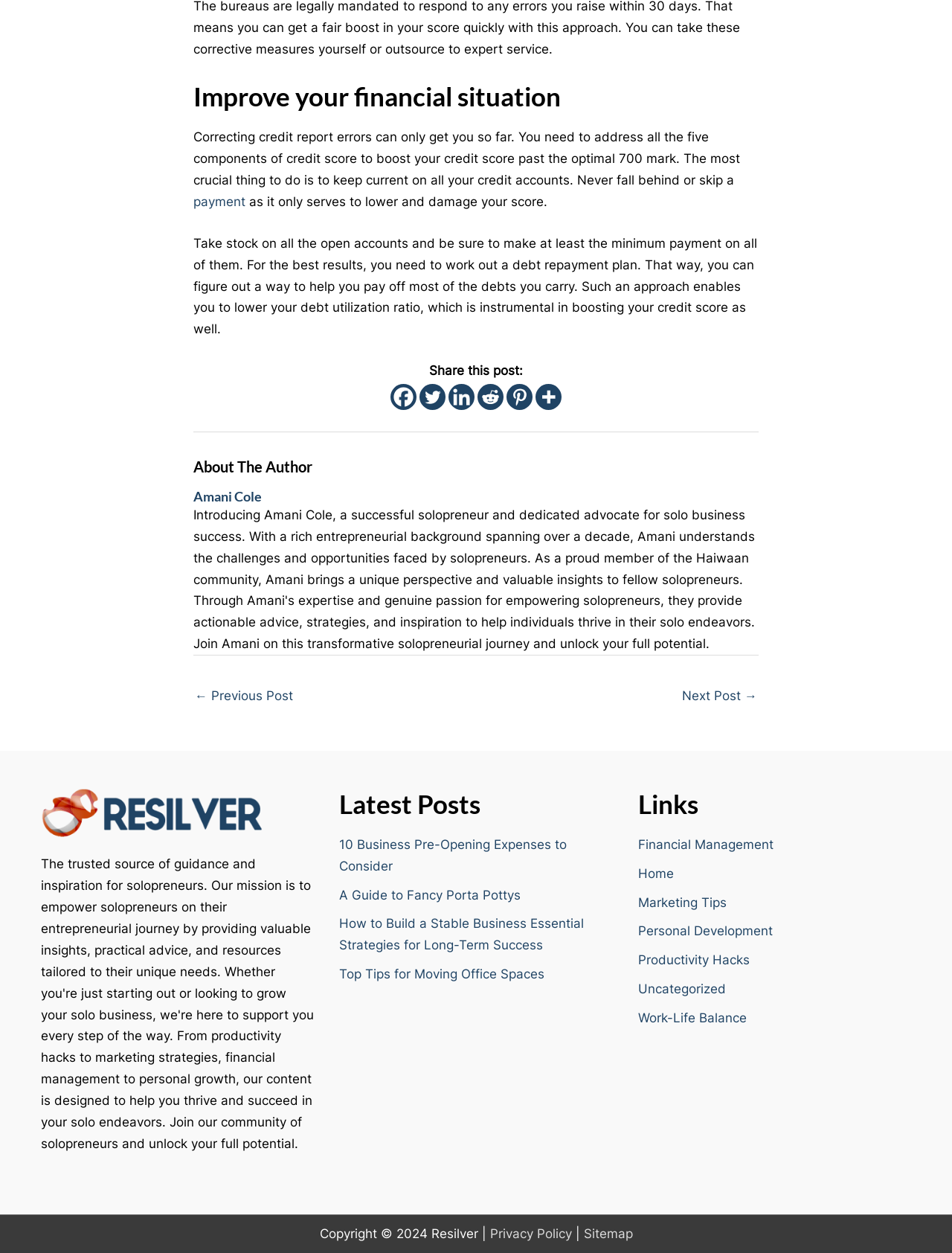Locate the bounding box coordinates of the clickable region necessary to complete the following instruction: "Click on the 'payment' link". Provide the coordinates in the format of four float numbers between 0 and 1, i.e., [left, top, right, bottom].

[0.203, 0.155, 0.258, 0.167]